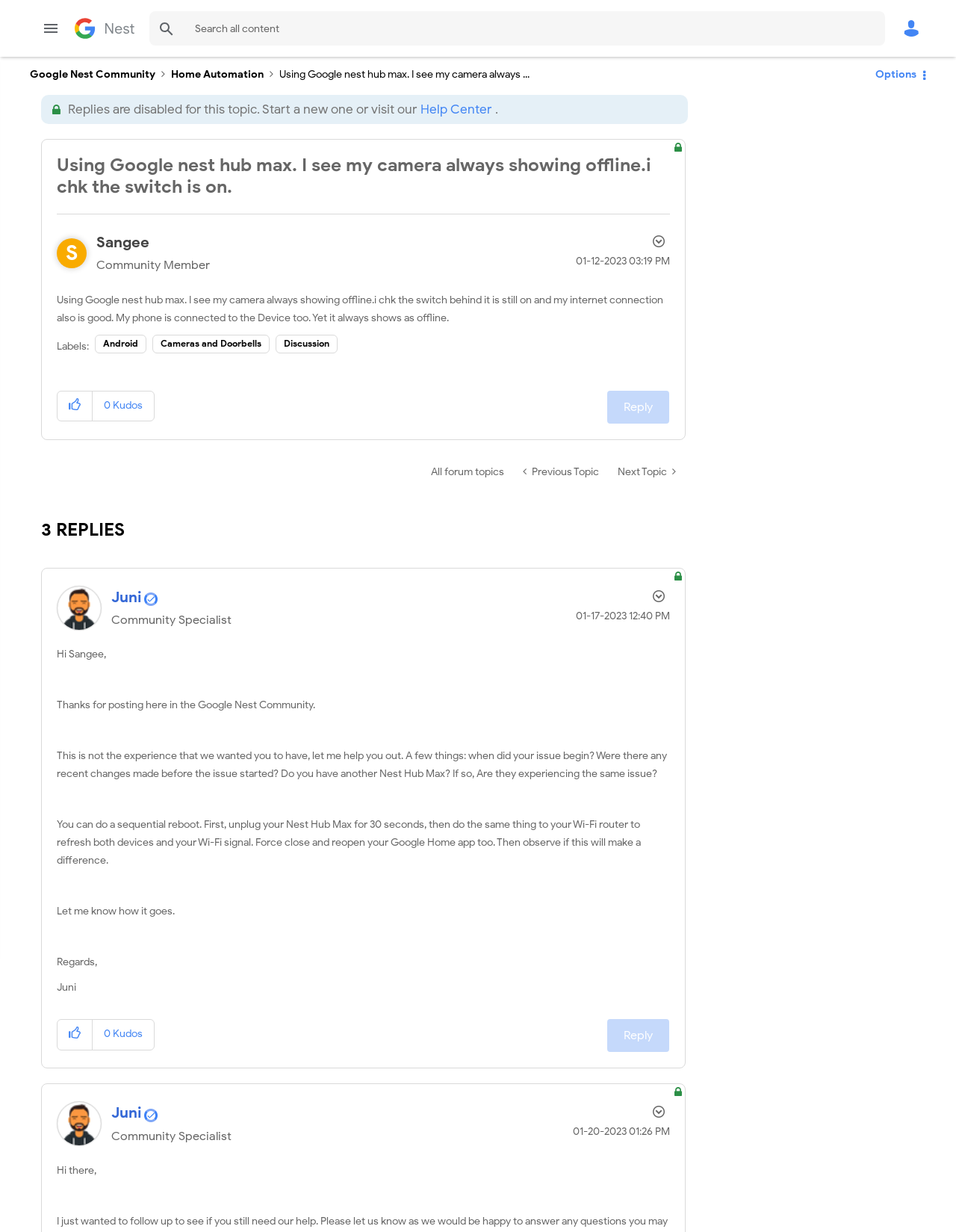Respond to the following question using a concise word or phrase: 
What is the topic of this discussion?

Using Google nest hub max